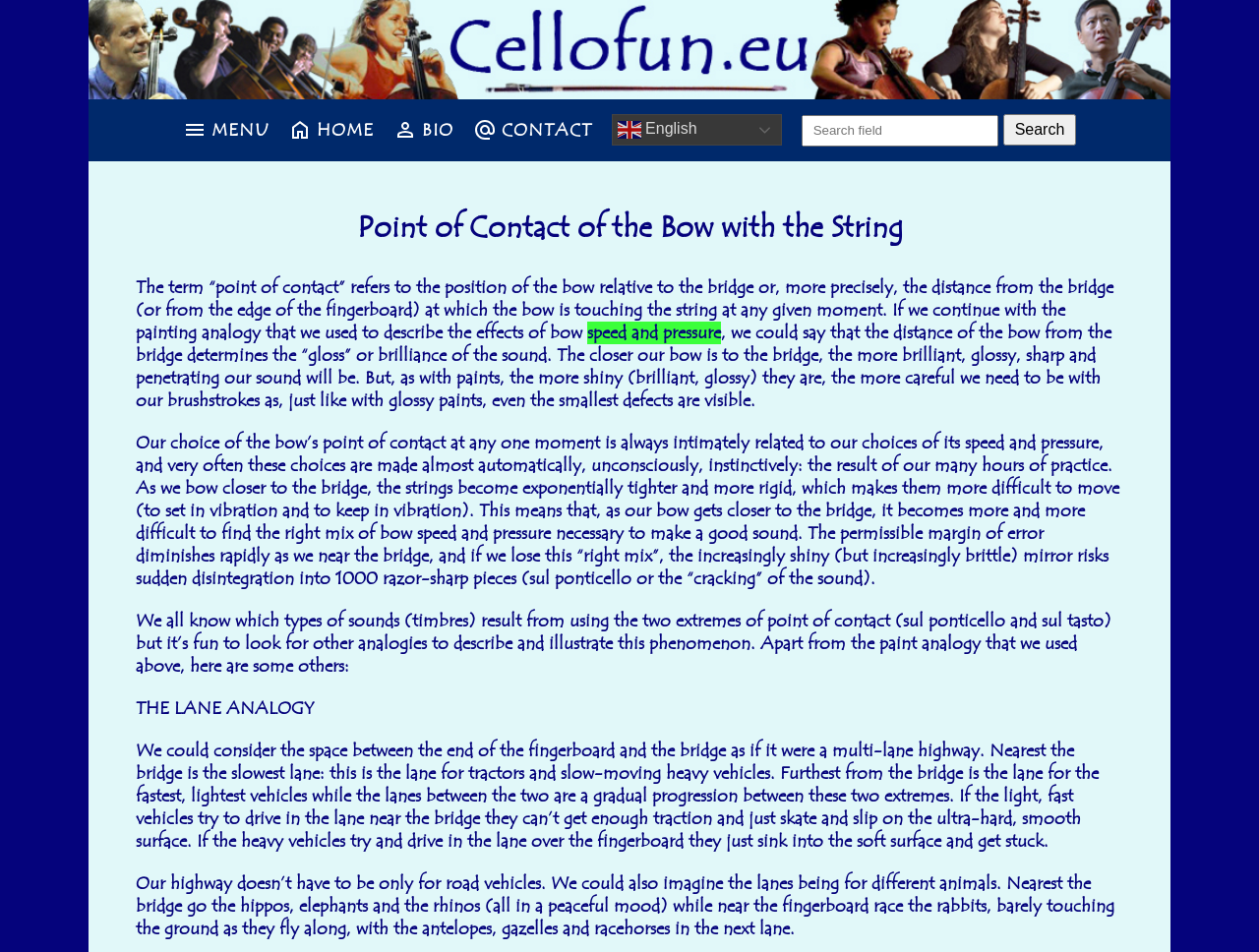Locate the bounding box coordinates of the element that should be clicked to fulfill the instruction: "Click on the 'Formal (“Classical”)' link".

[0.094, 0.219, 0.212, 0.252]